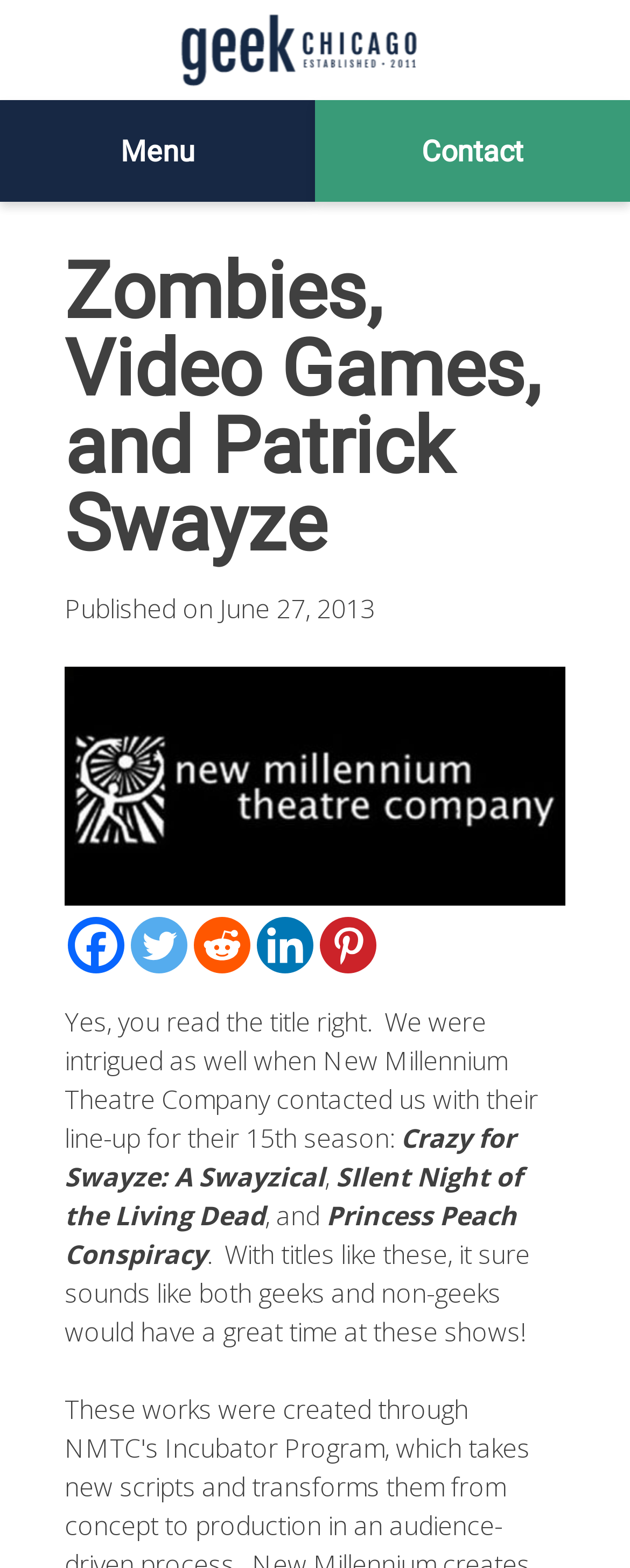Locate the headline of the webpage and generate its content.

Zombies, Video Games, and Patrick Swayze